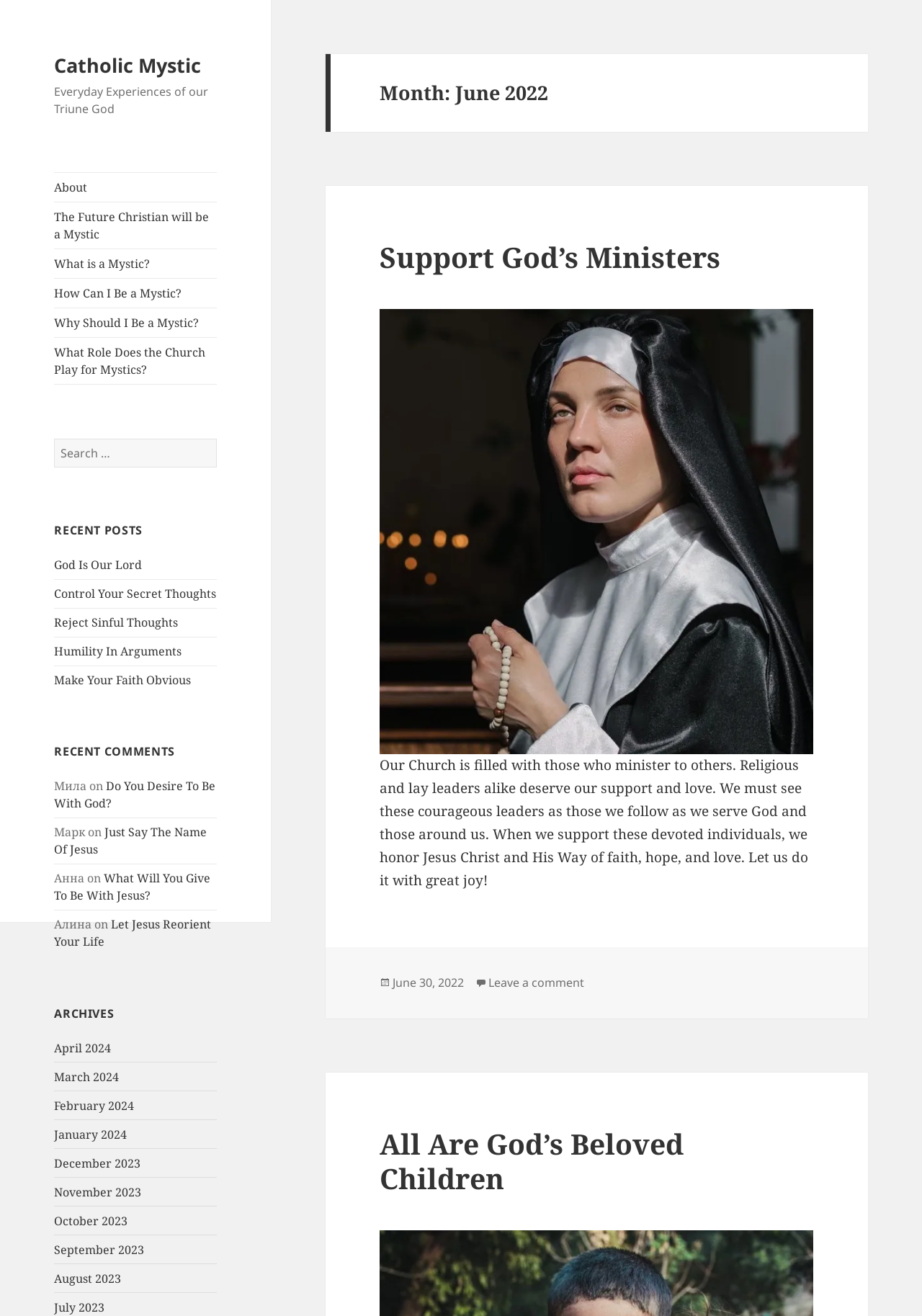How many months are listed in the ARCHIVES section?
Based on the screenshot, give a detailed explanation to answer the question.

I counted the number of links under the 'ARCHIVES' heading, which are the months from April 2024 to July 2023. There are 12 months listed.